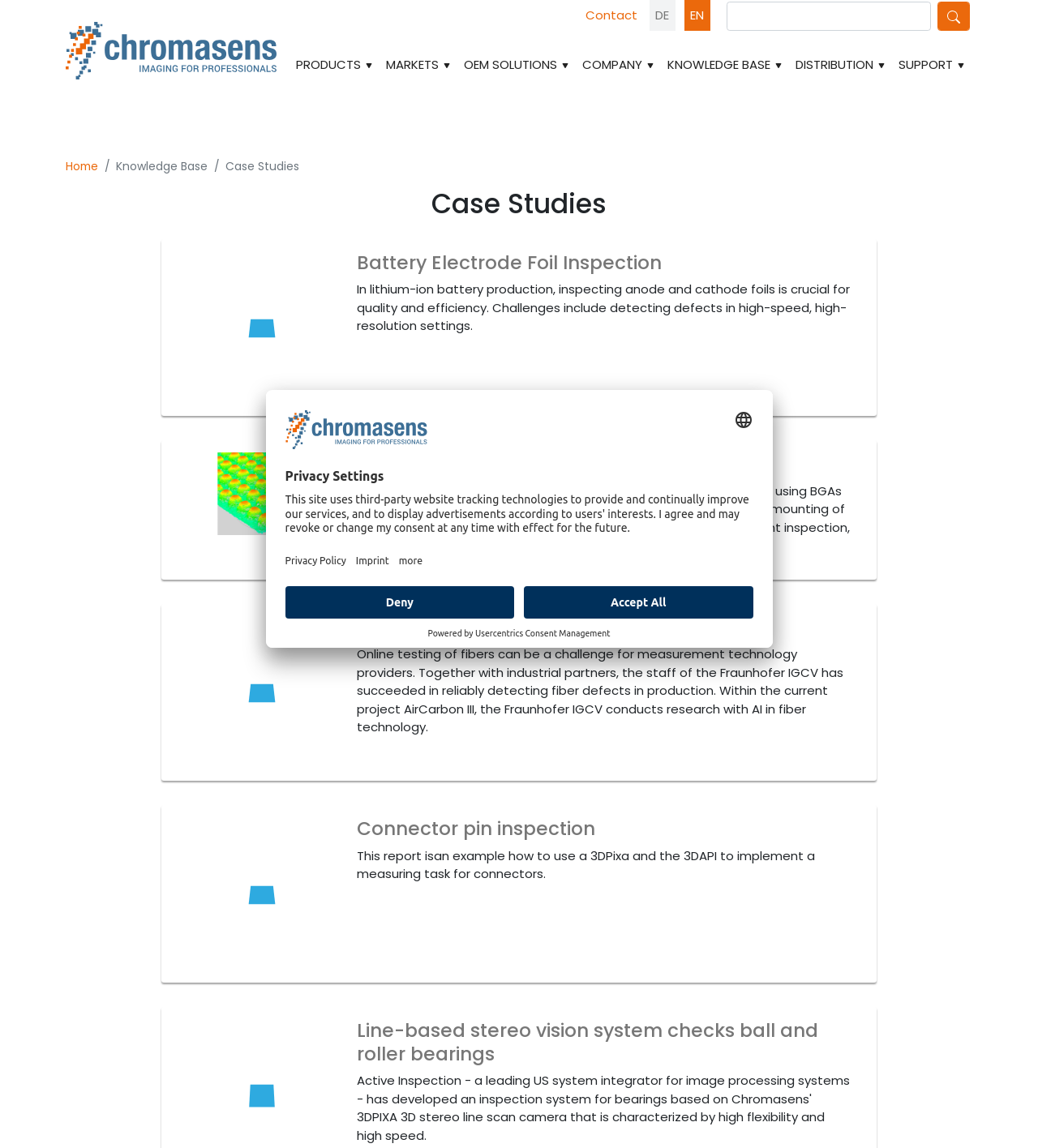Identify the bounding box coordinates for the element you need to click to achieve the following task: "View Line Scan Vision Platform". The coordinates must be four float values ranging from 0 to 1, formatted as [left, top, right, bottom].

[0.179, 0.219, 0.326, 0.352]